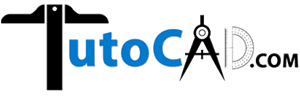Based on the visual content of the image, answer the question thoroughly: What is the color of 'Tuto' in the logo?

The caption explicitly states that the text 'TutoCAD' is prominently displayed, with 'Tuto' in blue and 'CAD' in black, representing the focus of the platform.